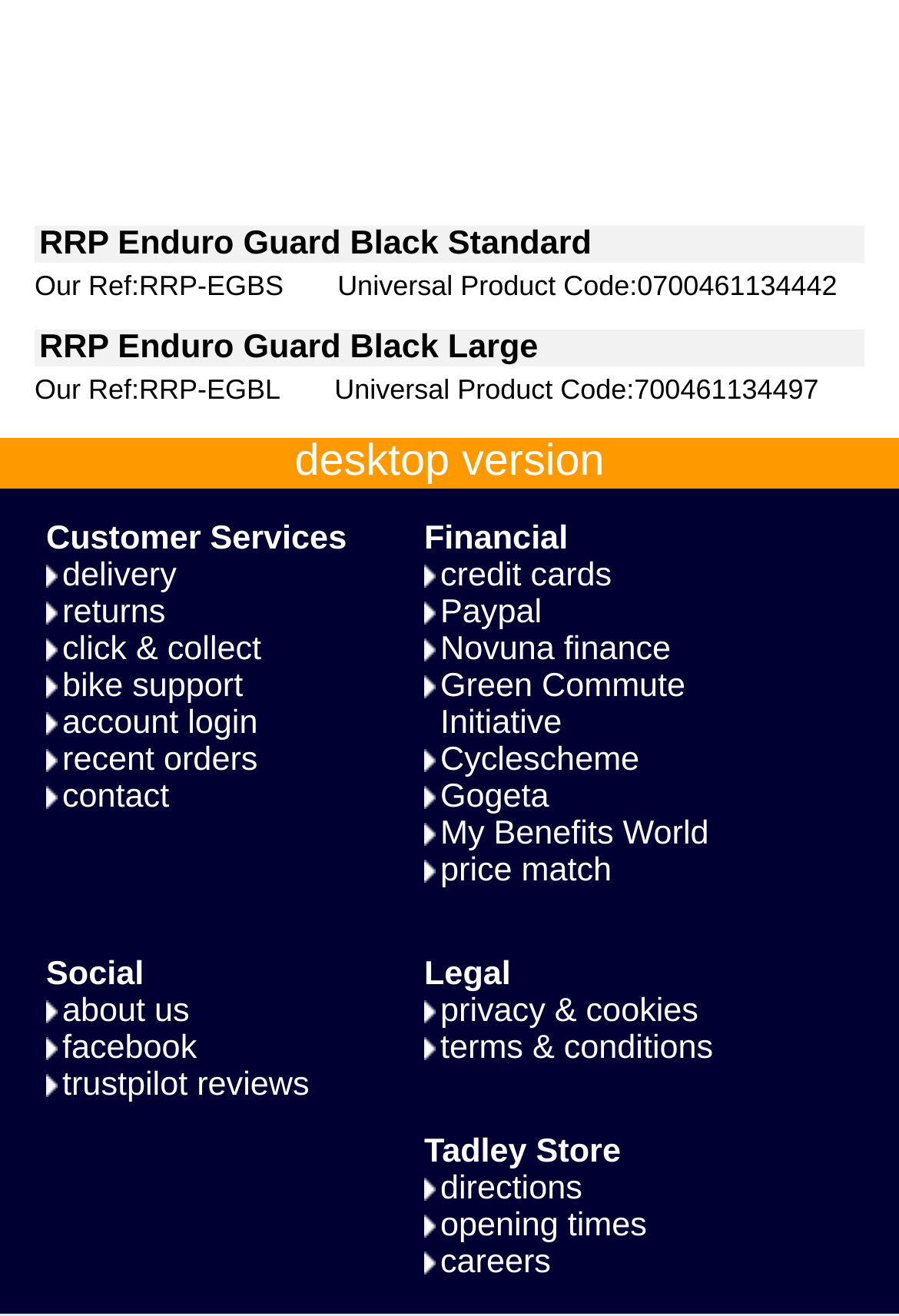Please provide the bounding box coordinates for the element that needs to be clicked to perform the instruction: "check recent orders". The coordinates must consist of four float numbers between 0 and 1, formatted as [left, top, right, bottom].

[0.069, 0.565, 0.421, 0.593]